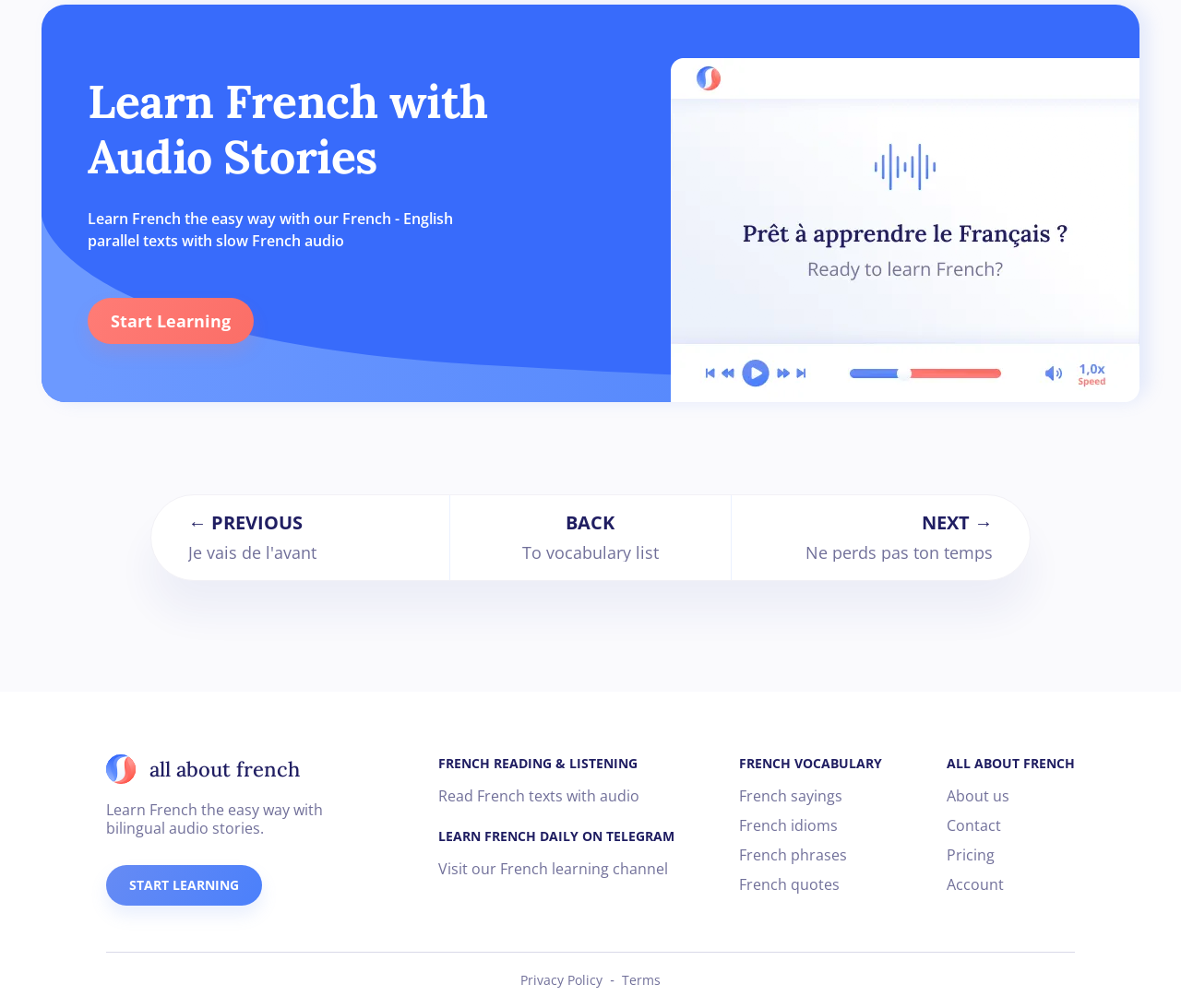Highlight the bounding box coordinates of the element that should be clicked to carry out the following instruction: "Read French texts with audio". The coordinates must be given as four float numbers ranging from 0 to 1, i.e., [left, top, right, bottom].

[0.371, 0.78, 0.541, 0.799]